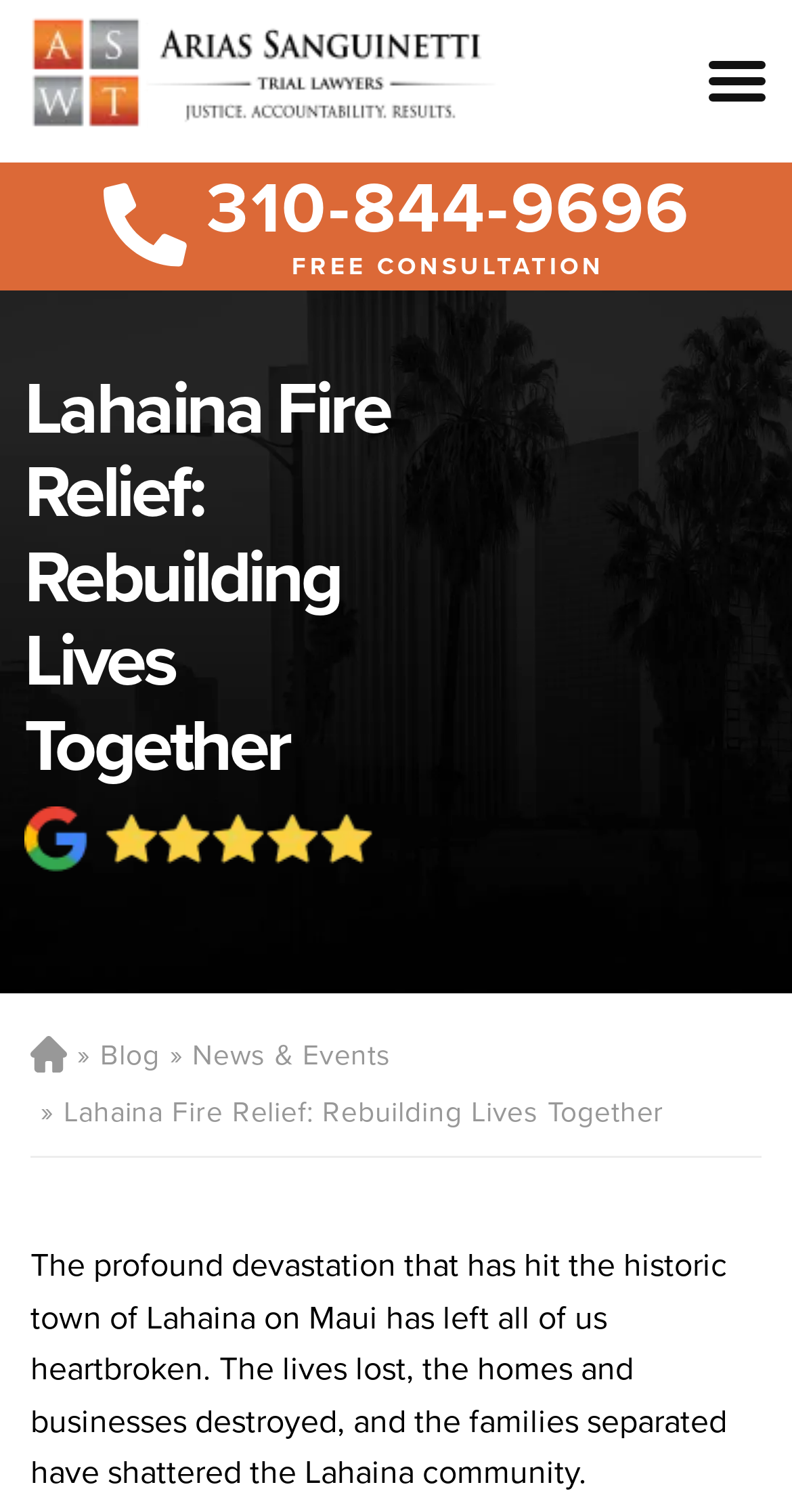Generate a comprehensive description of the webpage.

The webpage is dedicated to the Lahaina Fire Relief efforts, with a focus on rebuilding lives together. At the top left, there is a link to "Arias Sanguinetti Wang & Team, LLP" accompanied by an image with the same name. To the right of this, a "Menu" button is located. 

Below the top section, a prominent image takes up a significant portion of the screen. To the right of this image, there is a phone number "310-844-9696" in the form of a link, followed by a "FREE CONSULTATION" text in a larger font. 

Further down, a heading "Lahaina Fire Relief: Rebuilding Lives Together" is centered, accompanied by a "Google Review" image below it. On the left side, there are three links: "Home Link", "Blog", and "News & Events", each with a small image preceding the text. 

The main content of the webpage is a passage of text that describes the devastating impact of the fire on the historic town of Lahaina, including the loss of lives, destruction of homes and businesses, and separation of families. This text is located below the links and takes up most of the remaining space on the page.